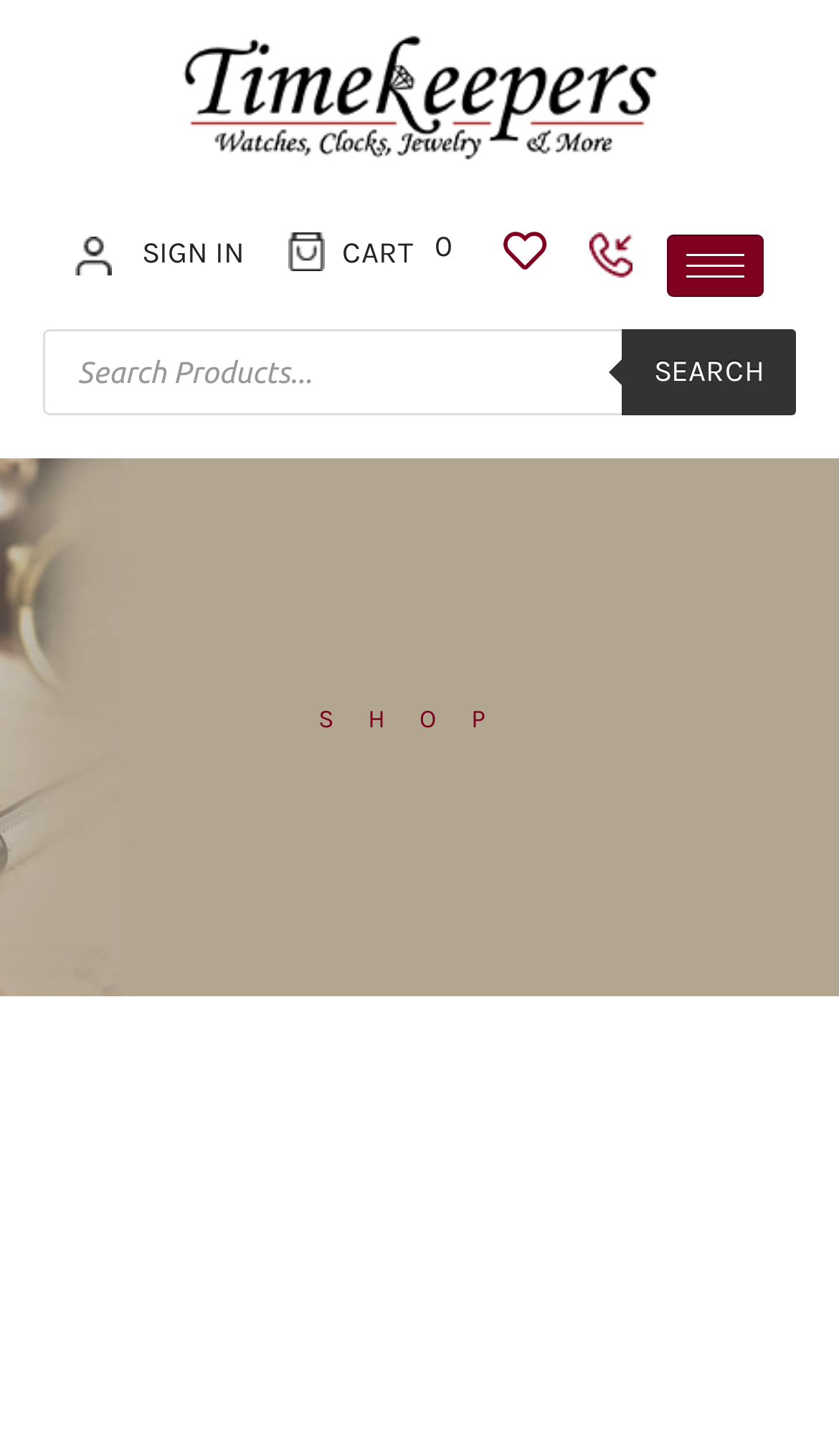Please reply with a single word or brief phrase to the question: 
What is the purpose of the search bar?

Products search